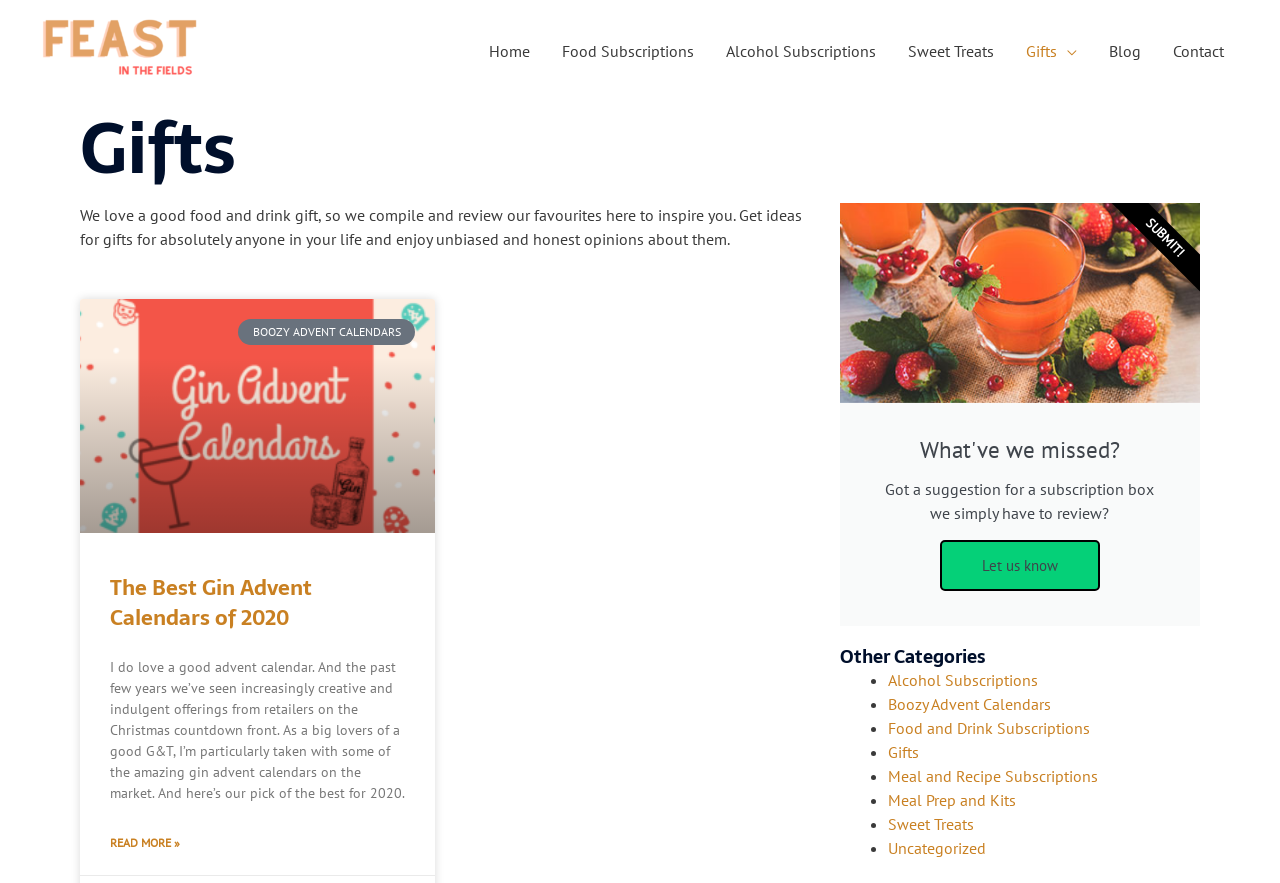Given the element description, predict the bounding box coordinates in the format (top-left x, top-left y, bottom-right x, bottom-right y), using floating point numbers between 0 and 1: Domain Registrars Reviews

None